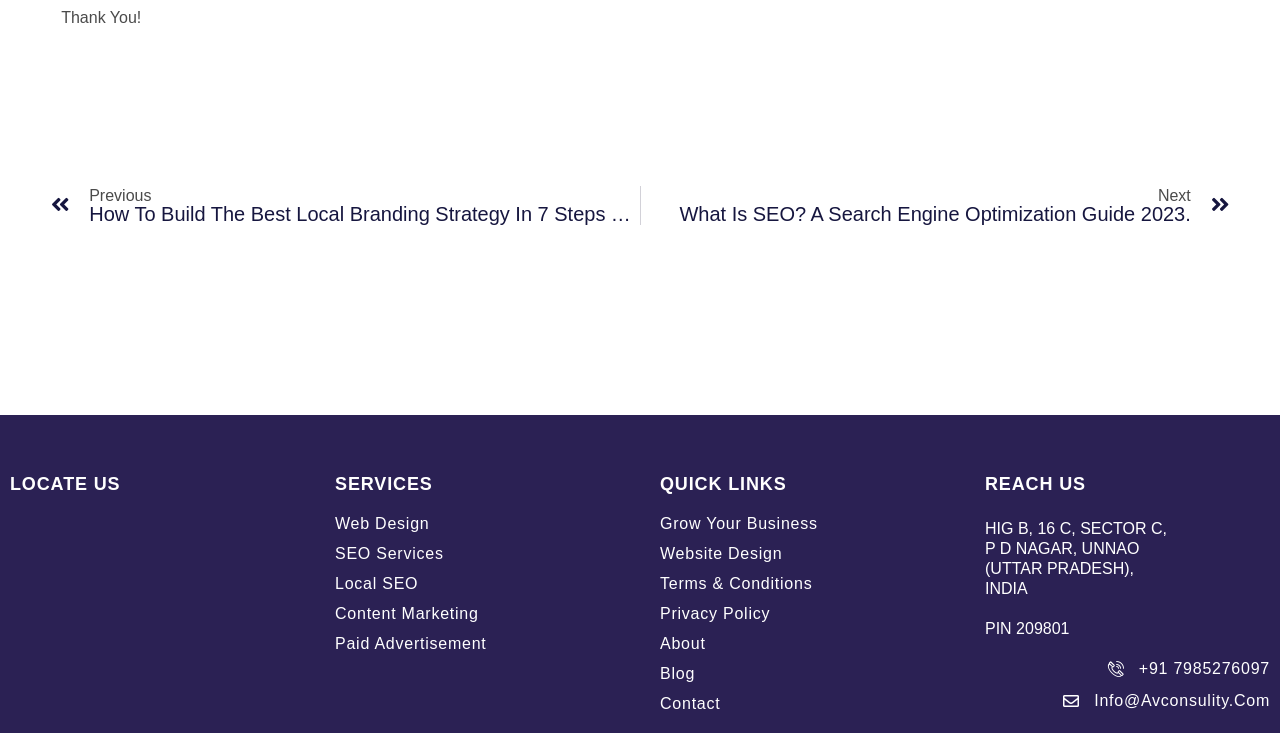Could you please study the image and provide a detailed answer to the question:
How many services are listed?

I counted the number of services listed under the 'SERVICES' section, which includes 'Web Design', 'SEO Services', 'Local SEO', 'Content Marketing', 'Paid Advertisement', and found that there are 6 services in total.